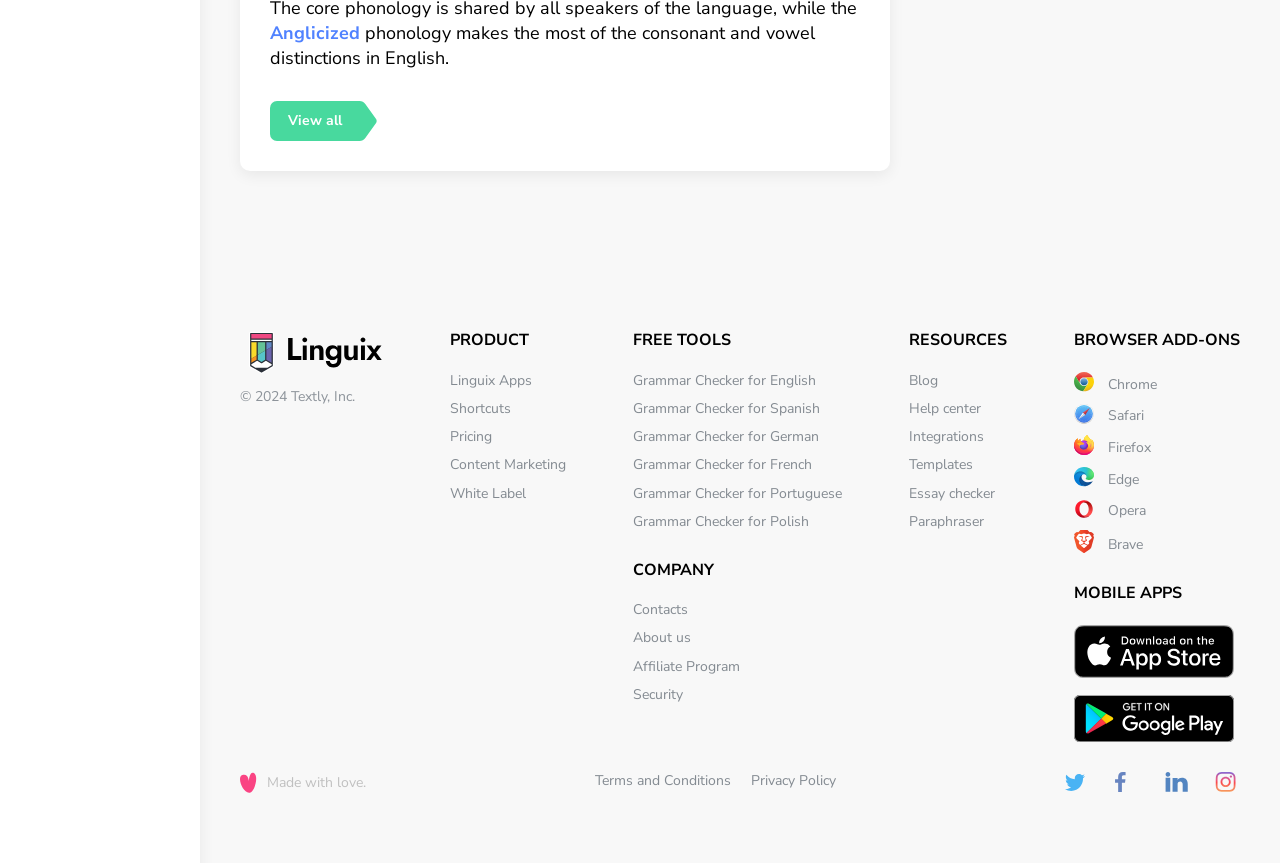Pinpoint the bounding box coordinates of the area that should be clicked to complete the following instruction: "Check the 'Essay checker' feature". The coordinates must be given as four float numbers between 0 and 1, i.e., [left, top, right, bottom].

[0.71, 0.56, 0.777, 0.582]